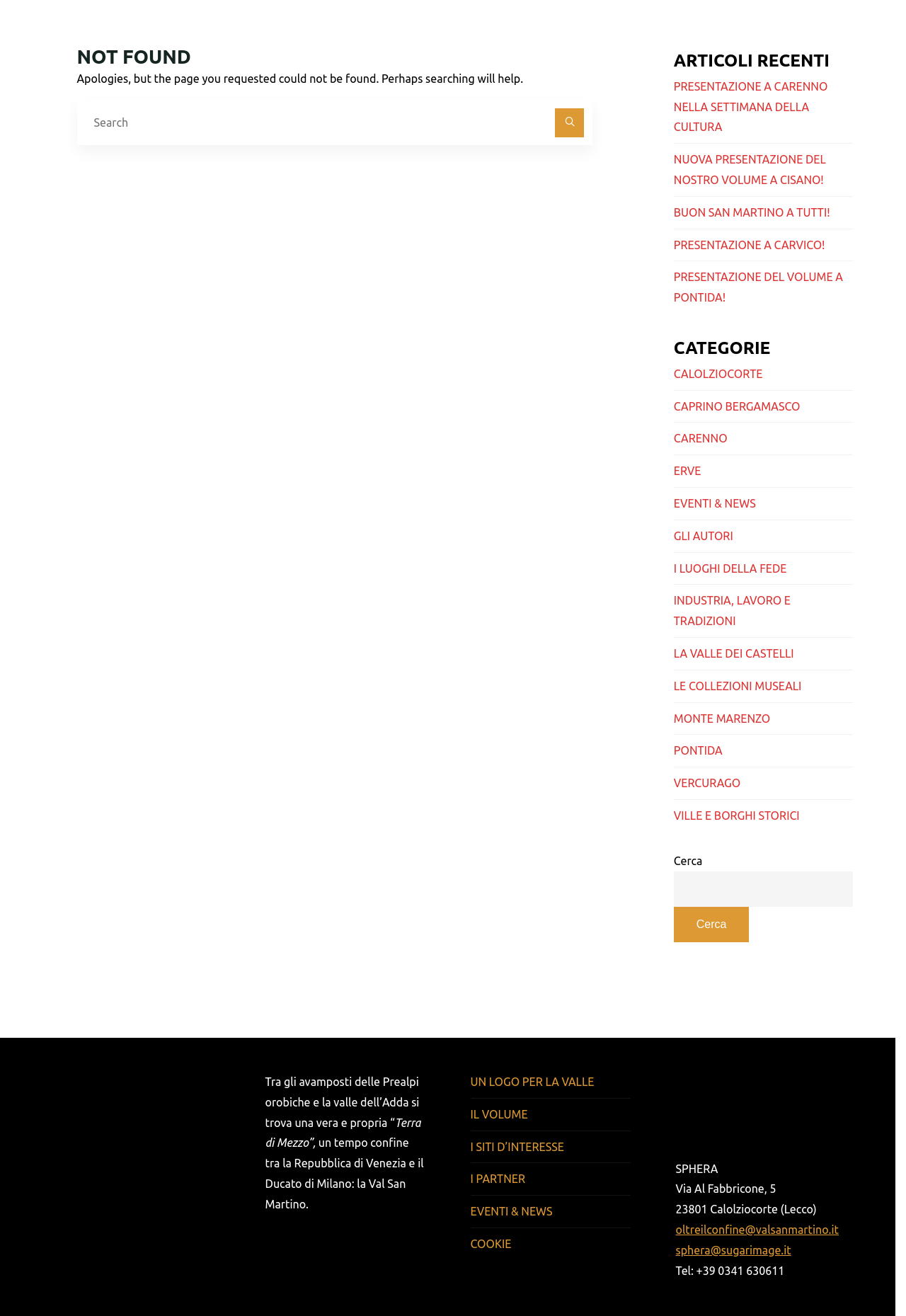Provide the bounding box coordinates, formatted as (top-left x, top-left y, bottom-right x, bottom-right y), with all values being floating point numbers between 0 and 1. Identify the bounding box of the UI element that matches the description: I Partner

[0.519, 0.891, 0.58, 0.901]